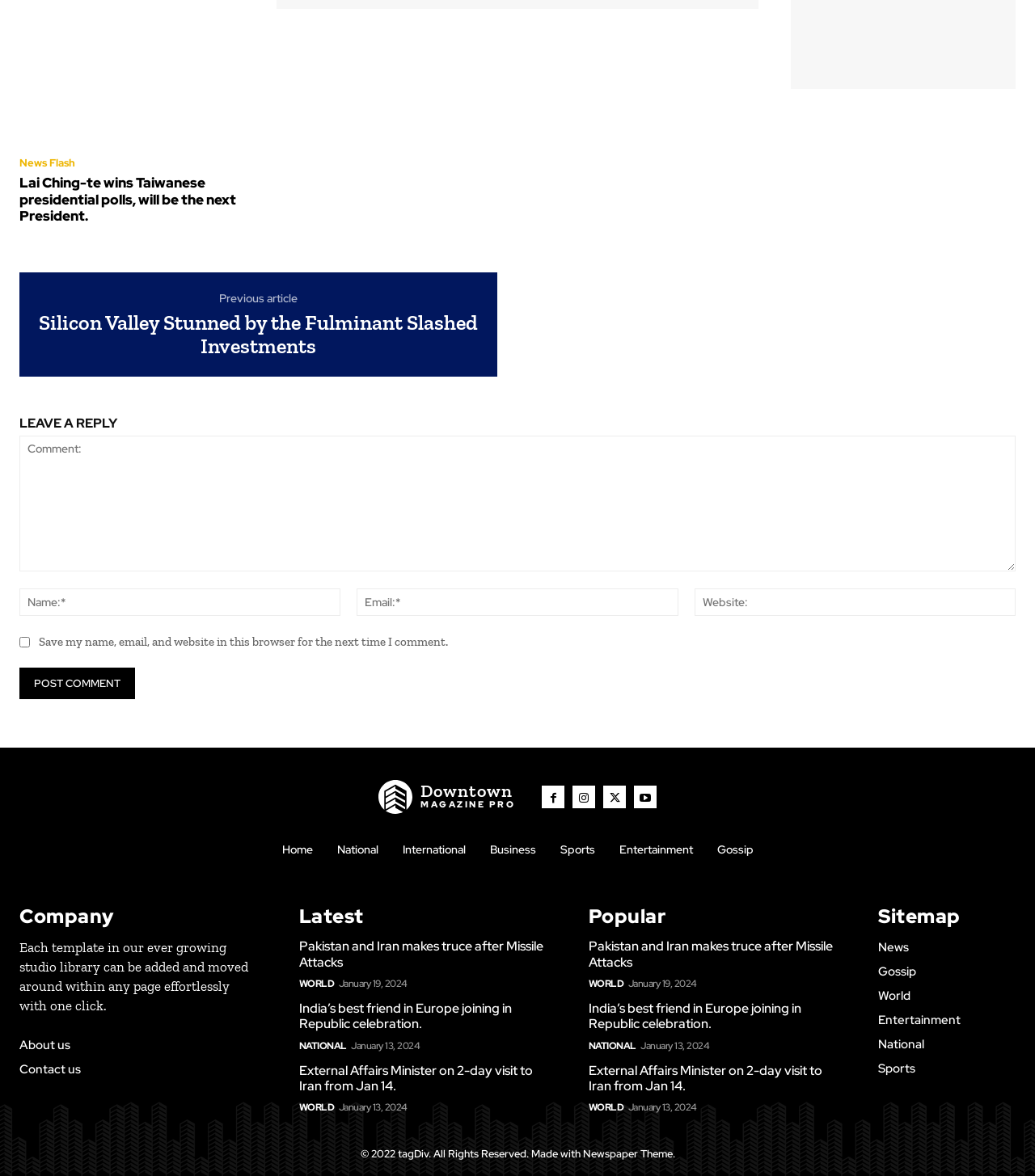Please reply with a single word or brief phrase to the question: 
What is the date of the news article 'Pakistan and Iran makes truce after Missile Attacks'?

January 19, 2024